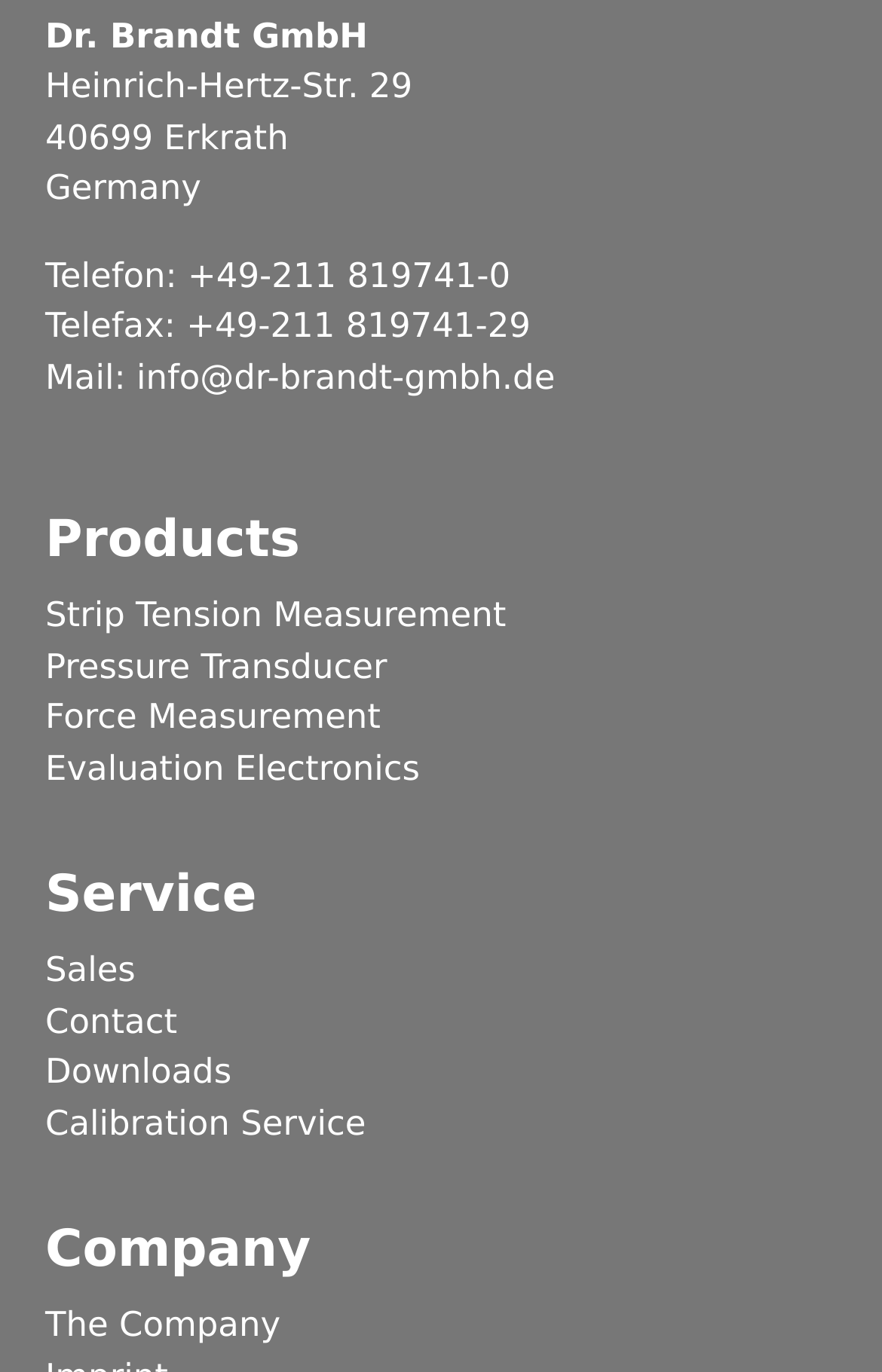Please determine the bounding box coordinates of the element to click on in order to accomplish the following task: "Contact us". Ensure the coordinates are four float numbers ranging from 0 to 1, i.e., [left, top, right, bottom].

[0.051, 0.729, 0.201, 0.759]